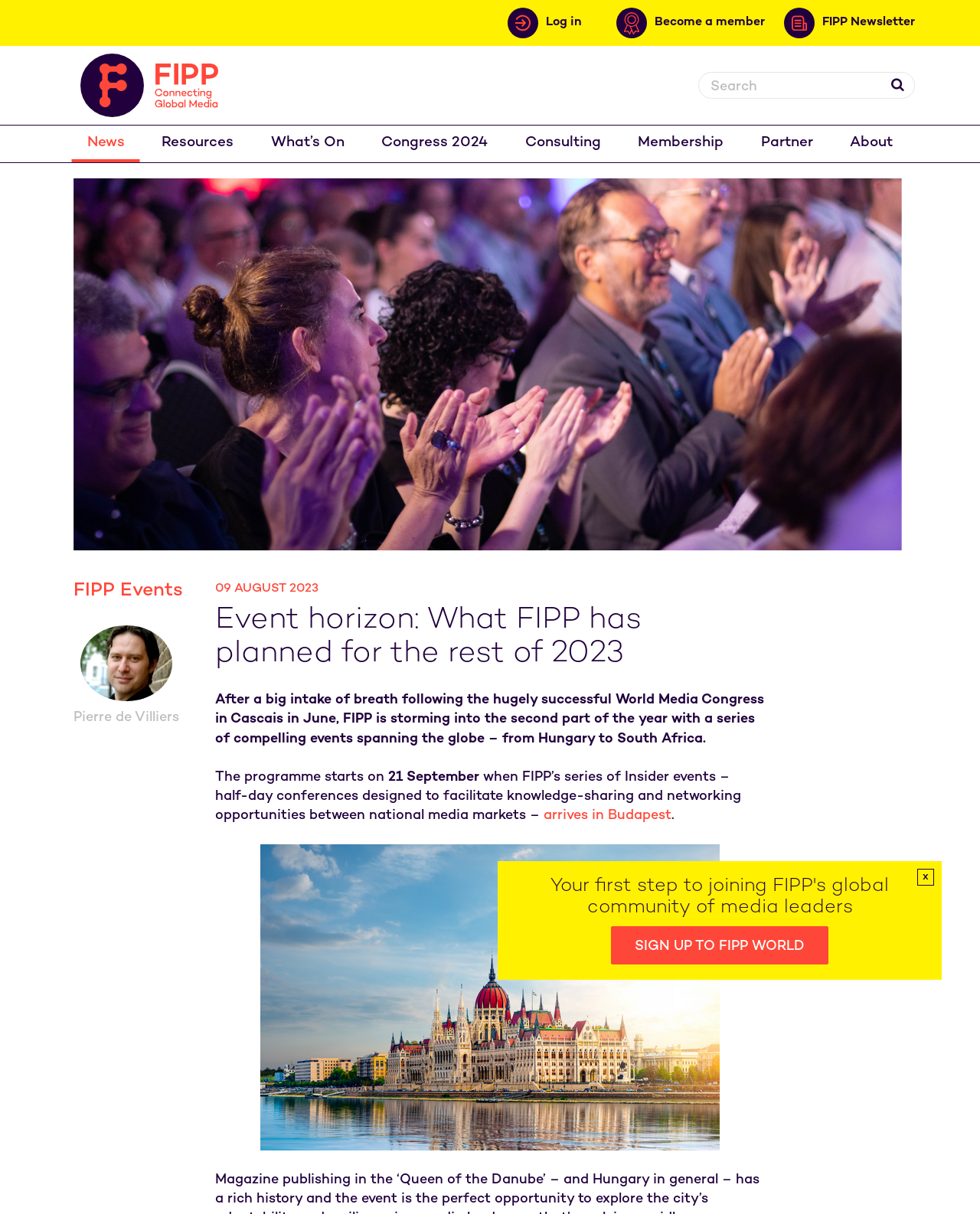Generate the text content of the main headline of the webpage.

Event horizon: What FIPP has planned for the rest of 2023